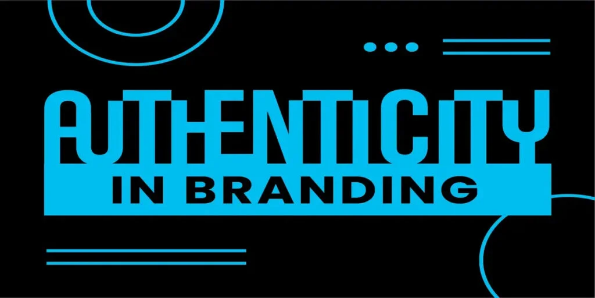Present a detailed portrayal of the image.

The image features the bold text “AUTHENTICITY IN BRANDING” prominently rendered in a vibrant turquoise color against a striking black background. The design incorporates abstract geometric shapes and lines, creating a modern and dynamic visual appeal. This graphic encapsulates the theme of branding, focusing on the importance of authenticity in business identity. The juxtaposition of bright colors and clean typography emphasizes the central message, making it both eye-catching and relevant to discussions surrounding brand strategy in contemporary markets.